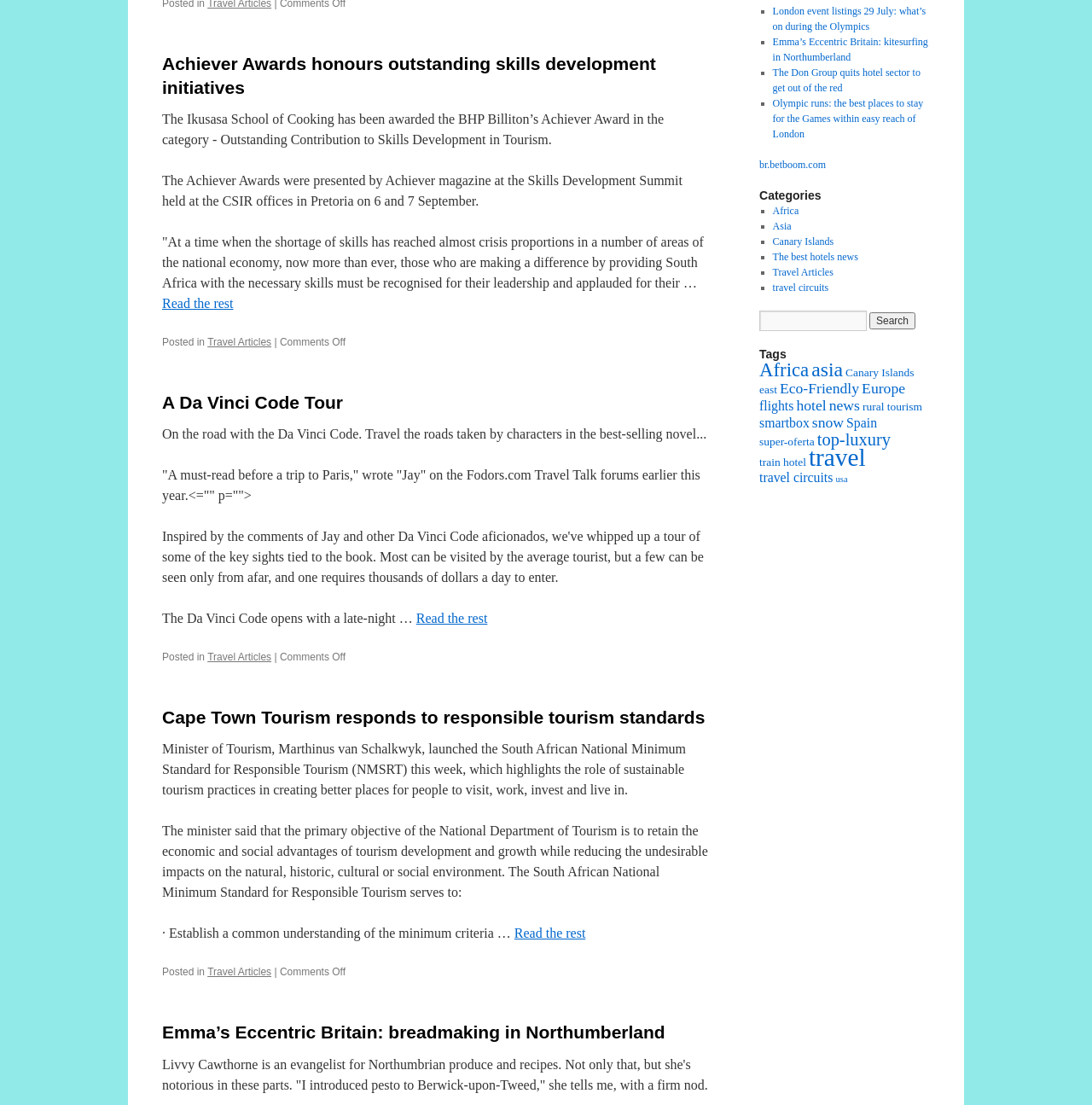Using the webpage screenshot, find the UI element described by Read the rest. Provide the bounding box coordinates in the format (top-left x, top-left y, bottom-right x, bottom-right y), ensuring all values are floating point numbers between 0 and 1.

[0.471, 0.838, 0.536, 0.851]